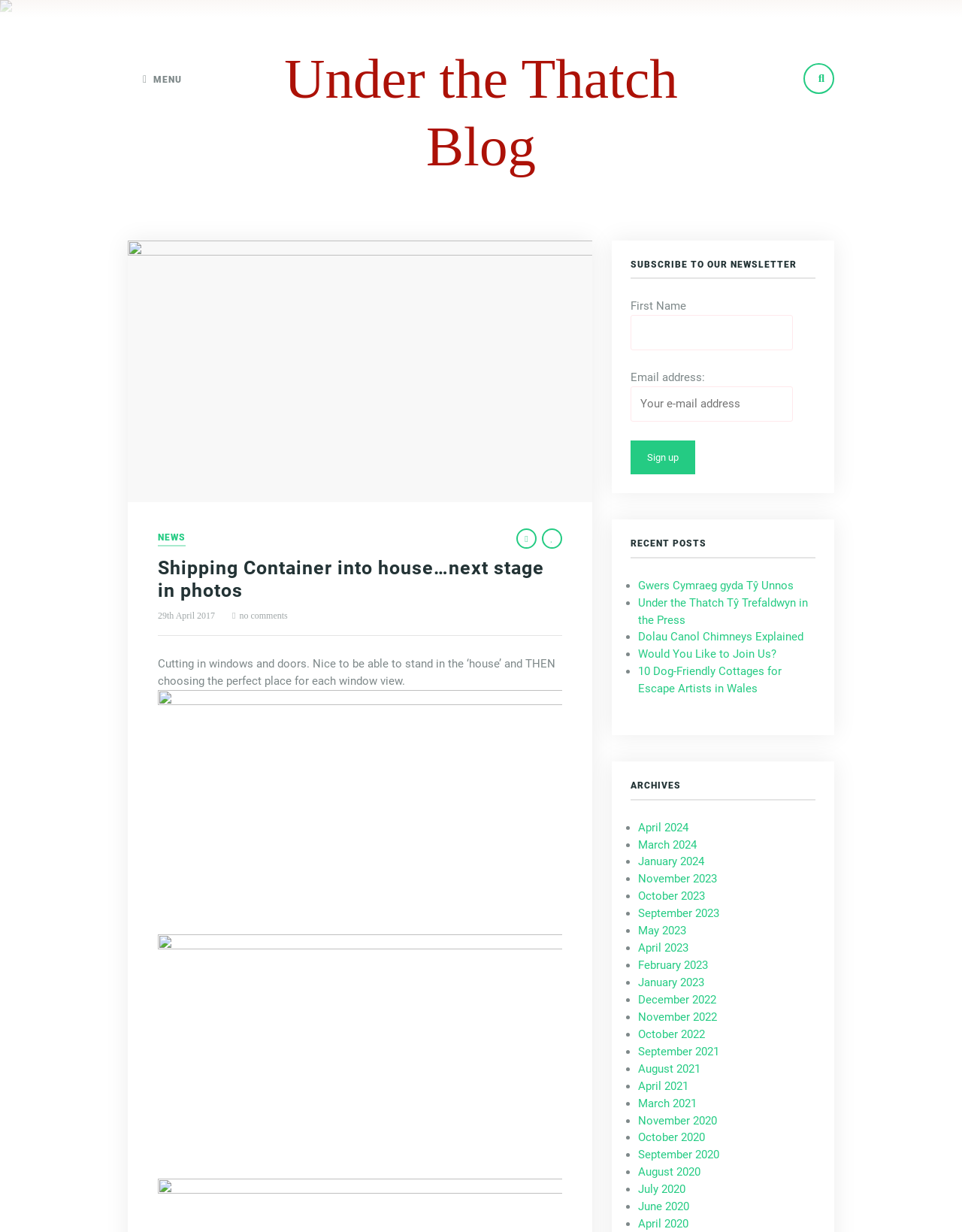Locate the primary headline on the webpage and provide its text.

Shipping Container into house…next stage in photos